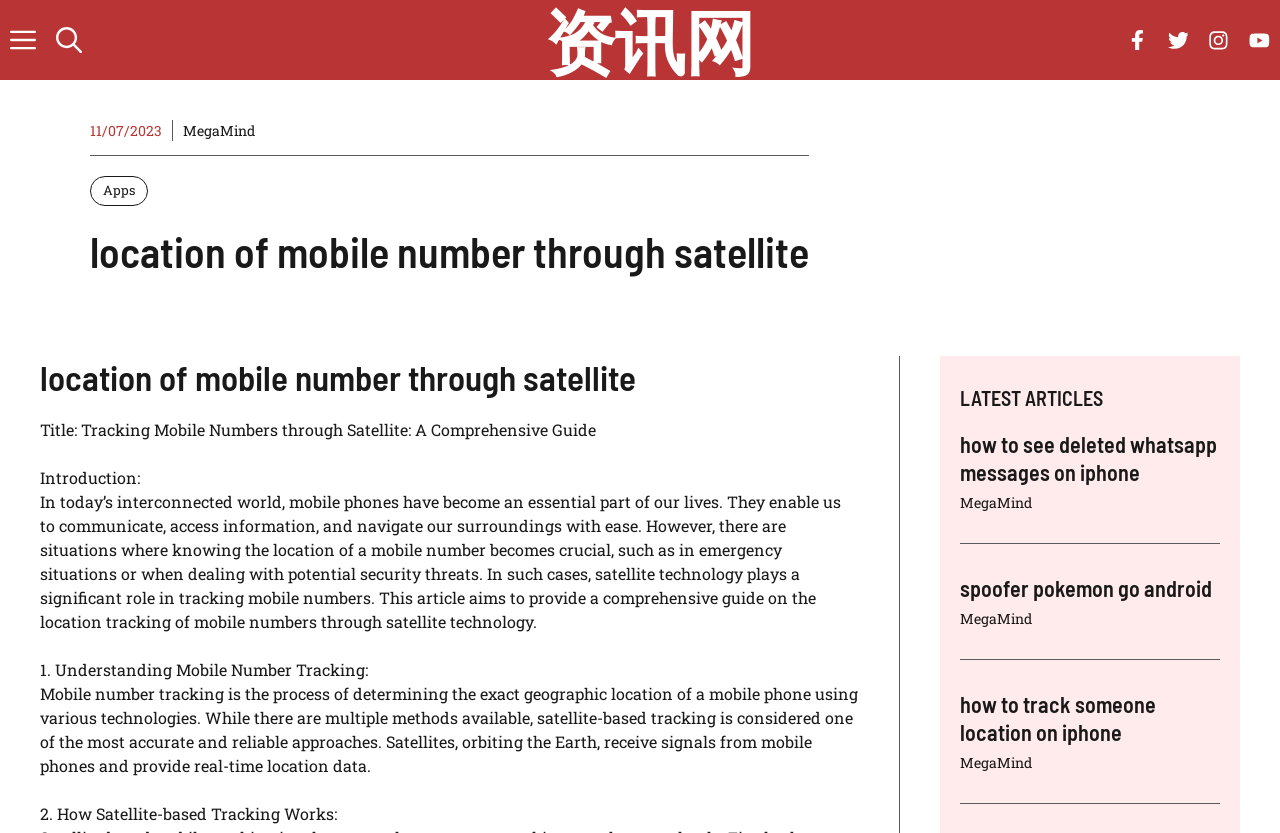What is the date mentioned in the webpage?
Please describe in detail the information shown in the image to answer the question.

I found a time element in the webpage with the text '11/07/2023', which suggests that this is the date mentioned in the webpage.